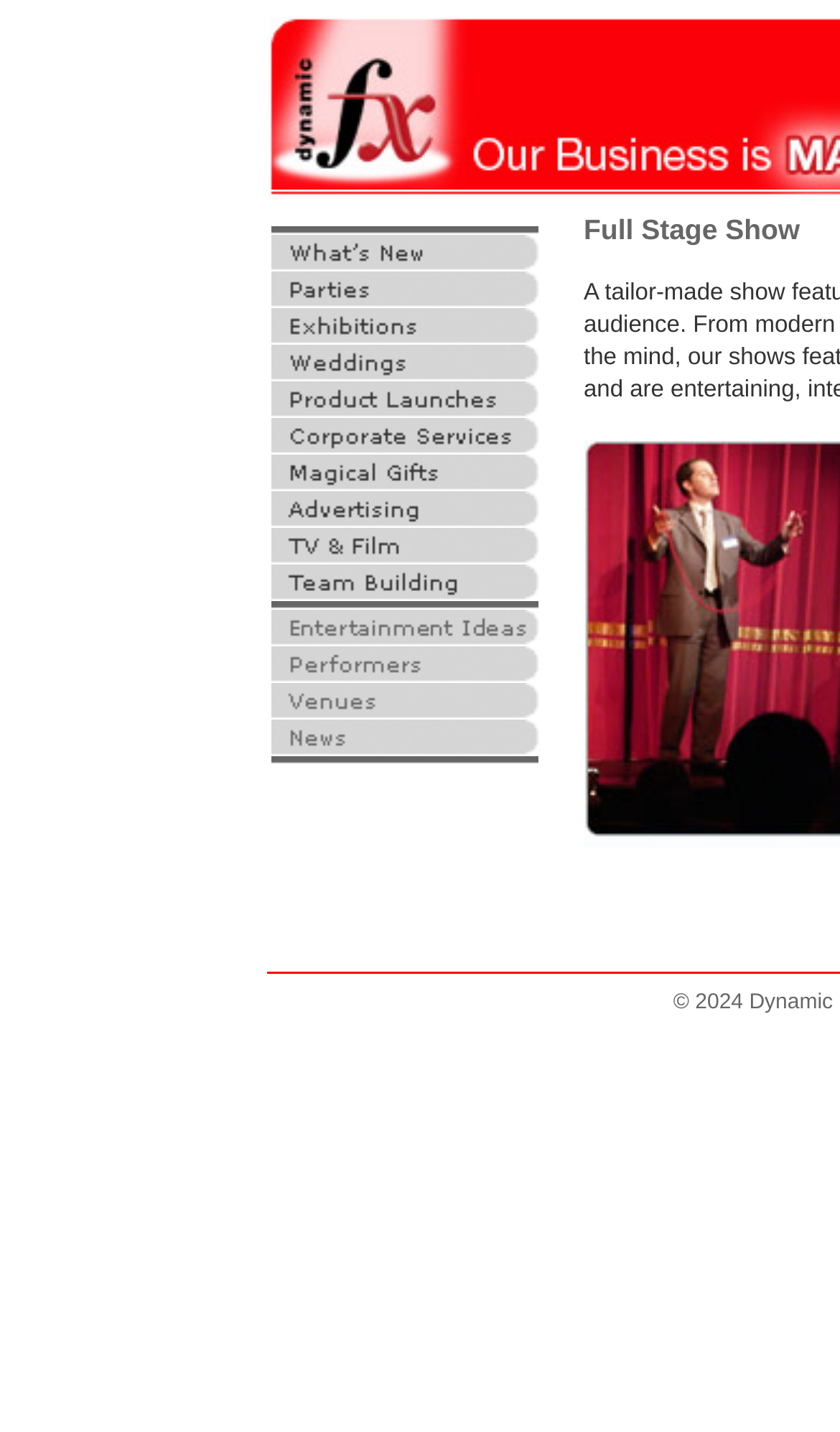Determine the coordinates of the bounding box that should be clicked to complete the instruction: "click the last link on the page". The coordinates should be represented by four float numbers between 0 and 1: [left, top, right, bottom].

[0.323, 0.509, 0.641, 0.534]